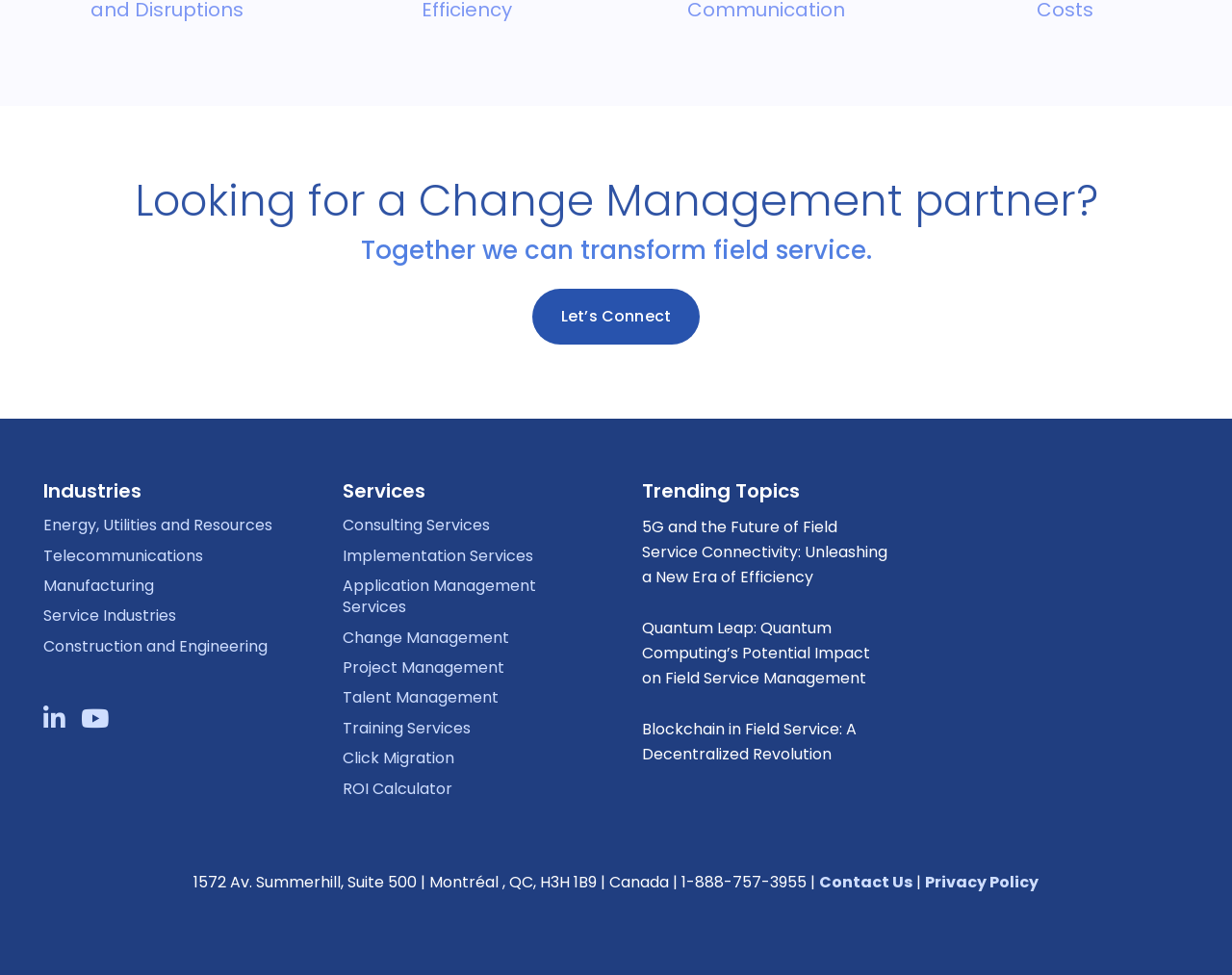How many industries are listed on the webpage?
Provide a comprehensive and detailed answer to the question.

The industries listed on the webpage are Energy, Utilities and Resources, Telecommunications, Manufacturing, Service Industries, and Construction and Engineering, which can be found under the 'Industries' heading.